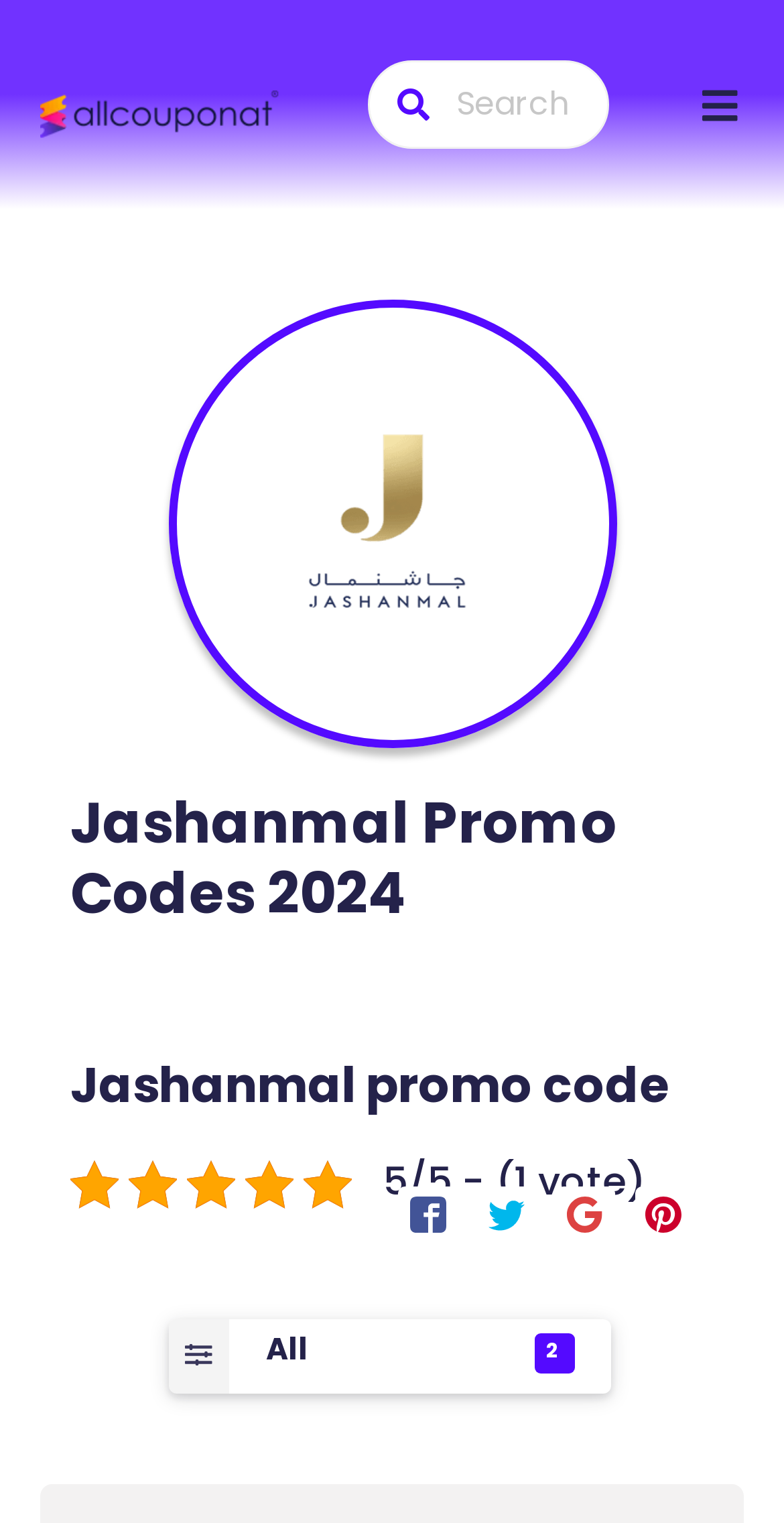Determine the bounding box for the UI element as described: "title="Allcouponat Online"". The coordinates should be represented as four float numbers between 0 and 1, formatted as [left, top, right, bottom].

[0.051, 0.06, 0.359, 0.086]